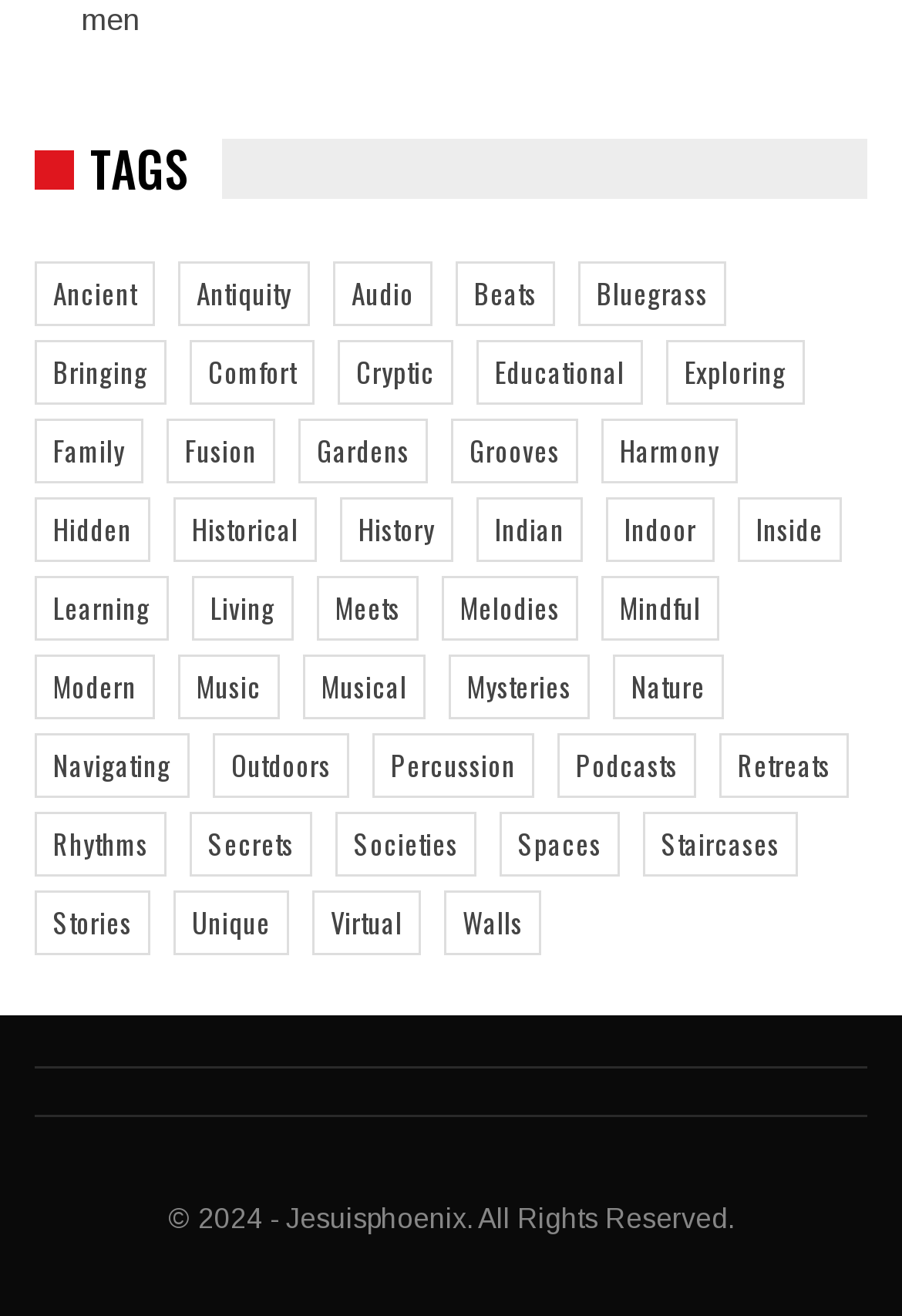Answer the question in one word or a short phrase:
How many items are in the 'Ancient' category?

4